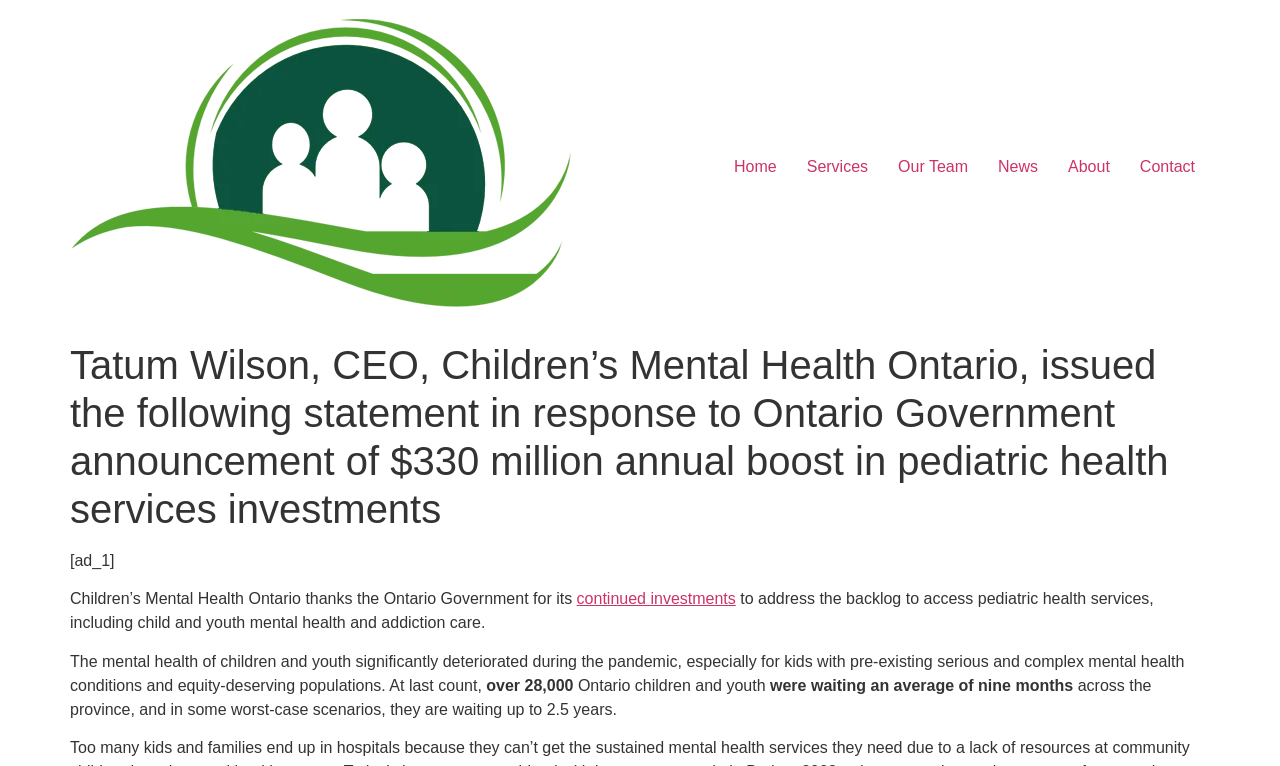What is the maximum waiting time for mental health services in worst-case scenarios?
Please describe in detail the information shown in the image to answer the question.

The text states that 'in some worst-case scenarios, they are waiting up to 2.5 years' for mental health services, indicating the maximum waiting time in extreme cases.